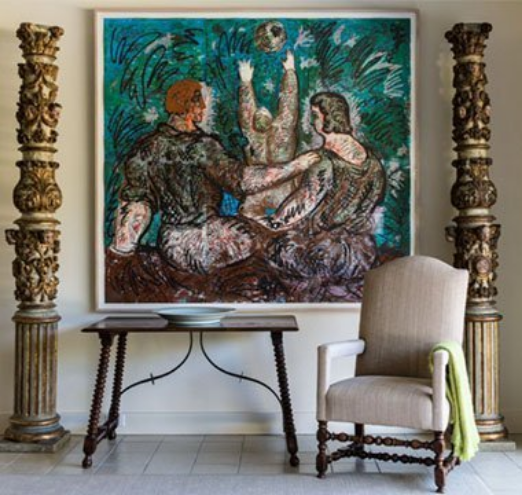What is the name of the setting?
Please provide a single word or phrase based on the screenshot.

Antonio's Bella Casa